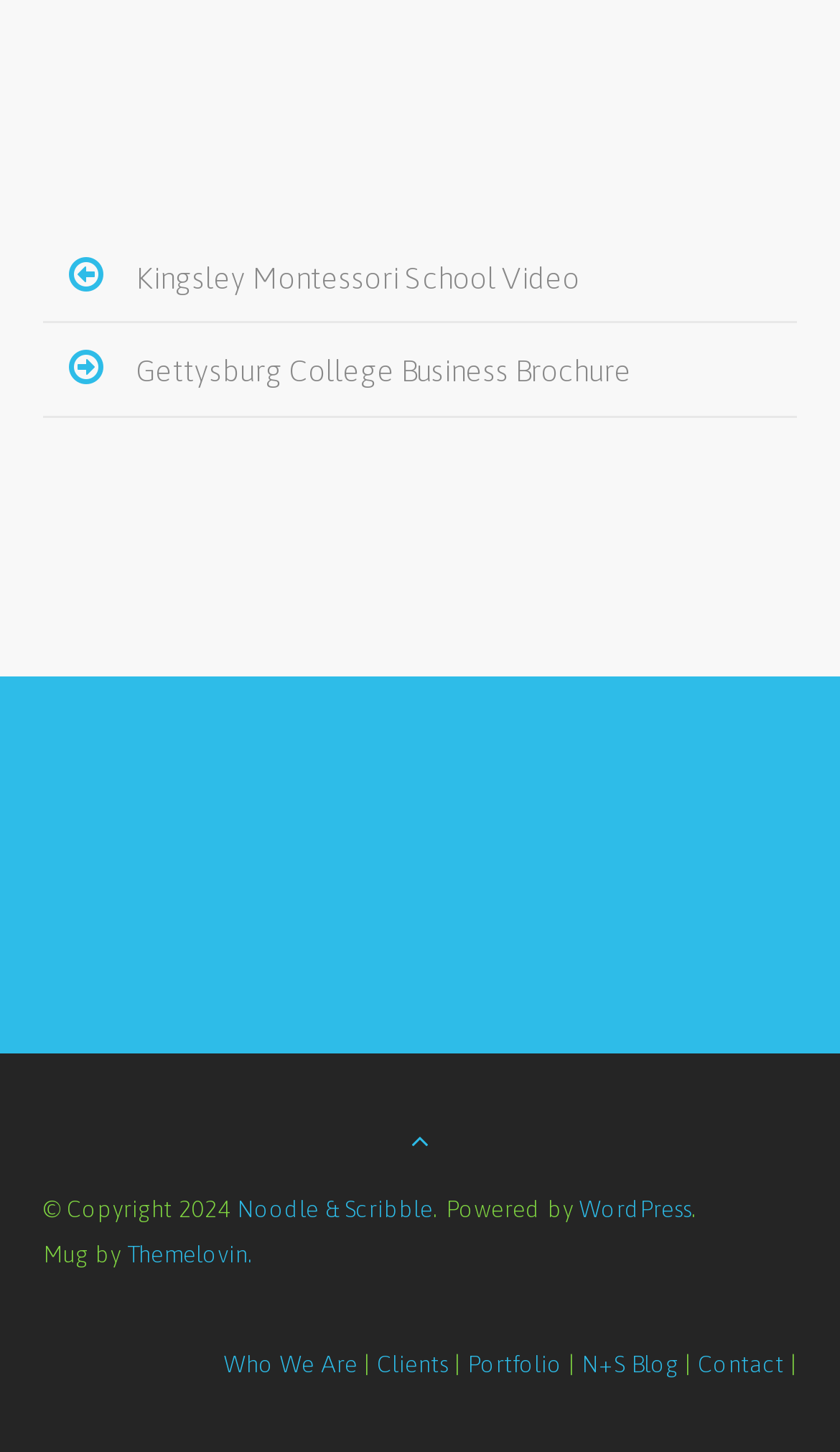Please determine the bounding box coordinates of the element to click in order to execute the following instruction: "Go to Gettysburg College Business Brochure". The coordinates should be four float numbers between 0 and 1, specified as [left, top, right, bottom].

[0.162, 0.244, 0.751, 0.268]